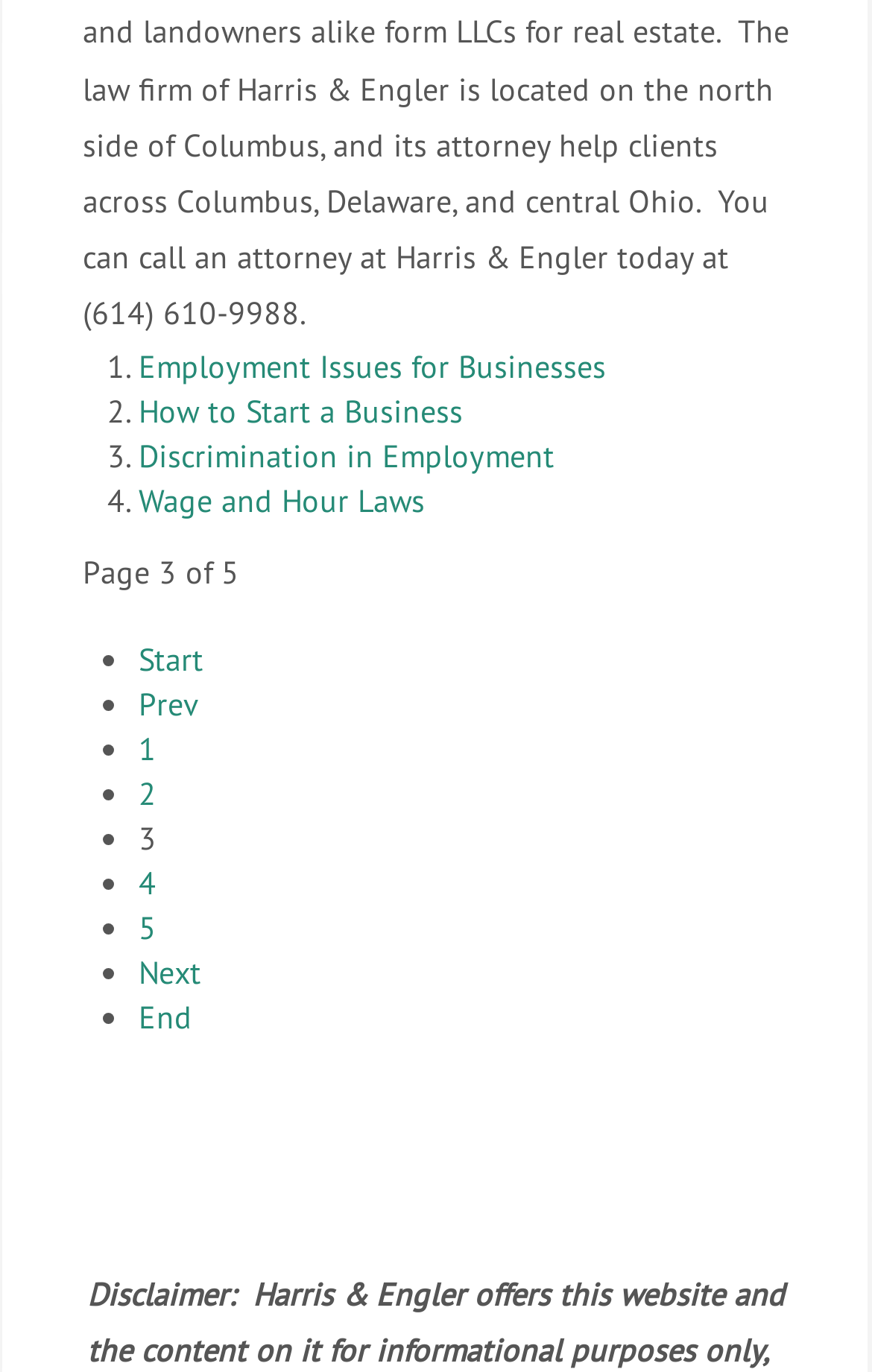How many list markers are on this page?
Examine the webpage screenshot and provide an in-depth answer to the question.

I counted the number of list marker elements on the page, which are '1.', '2.', '3.', '4.', '•', '•', '•', '•', '•', '•', and '•'.